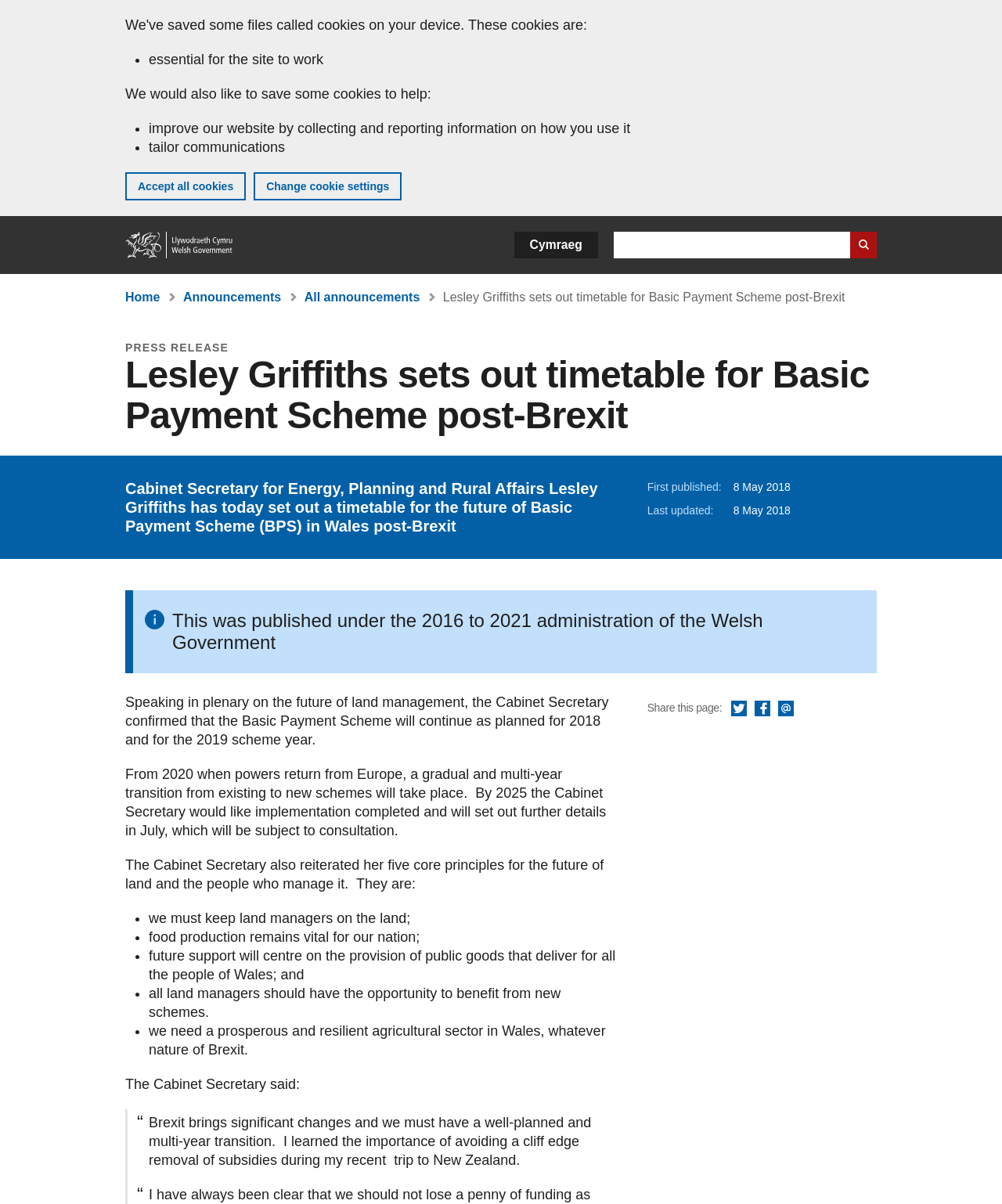Determine the bounding box coordinates of the area to click in order to meet this instruction: "Click on Announcements".

[0.183, 0.241, 0.281, 0.252]